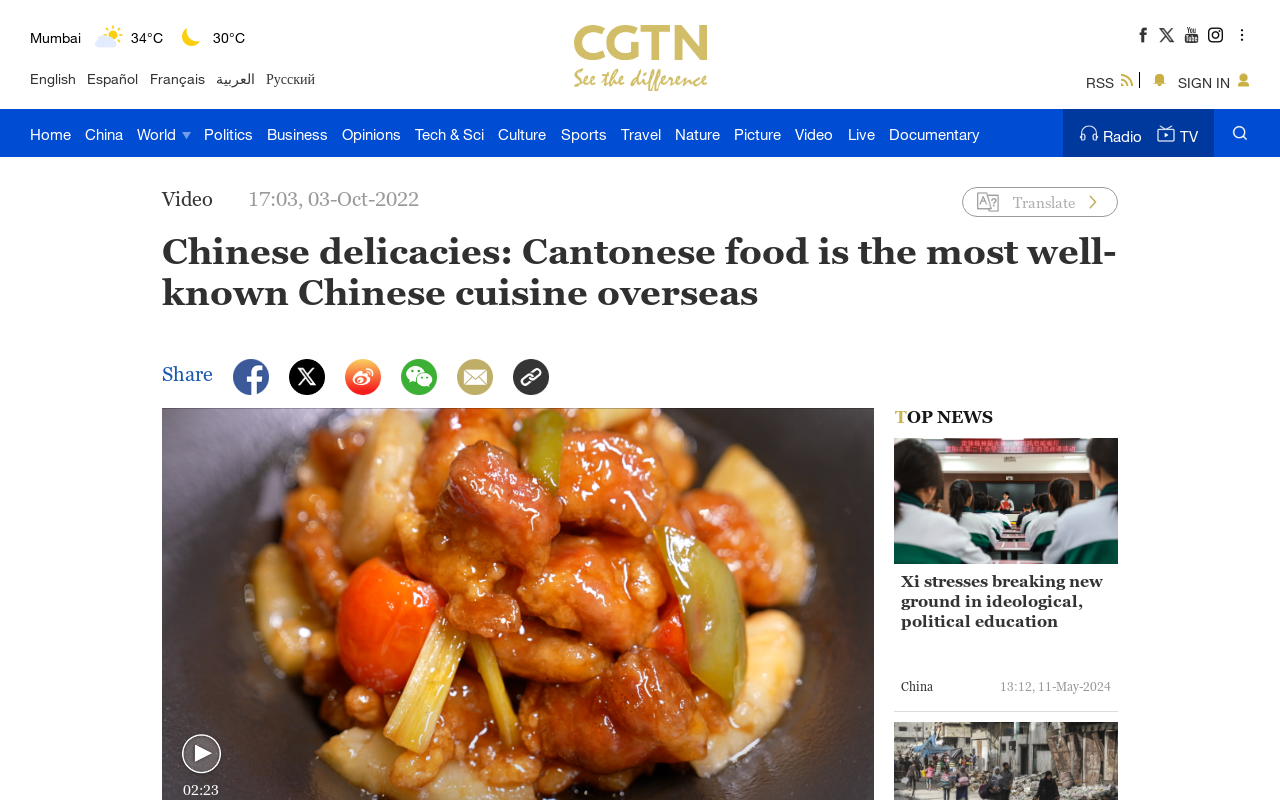Please identify the bounding box coordinates of the element's region that should be clicked to execute the following instruction: "Translate the page". The bounding box coordinates must be four float numbers between 0 and 1, i.e., [left, top, right, bottom].

[0.791, 0.241, 0.84, 0.264]